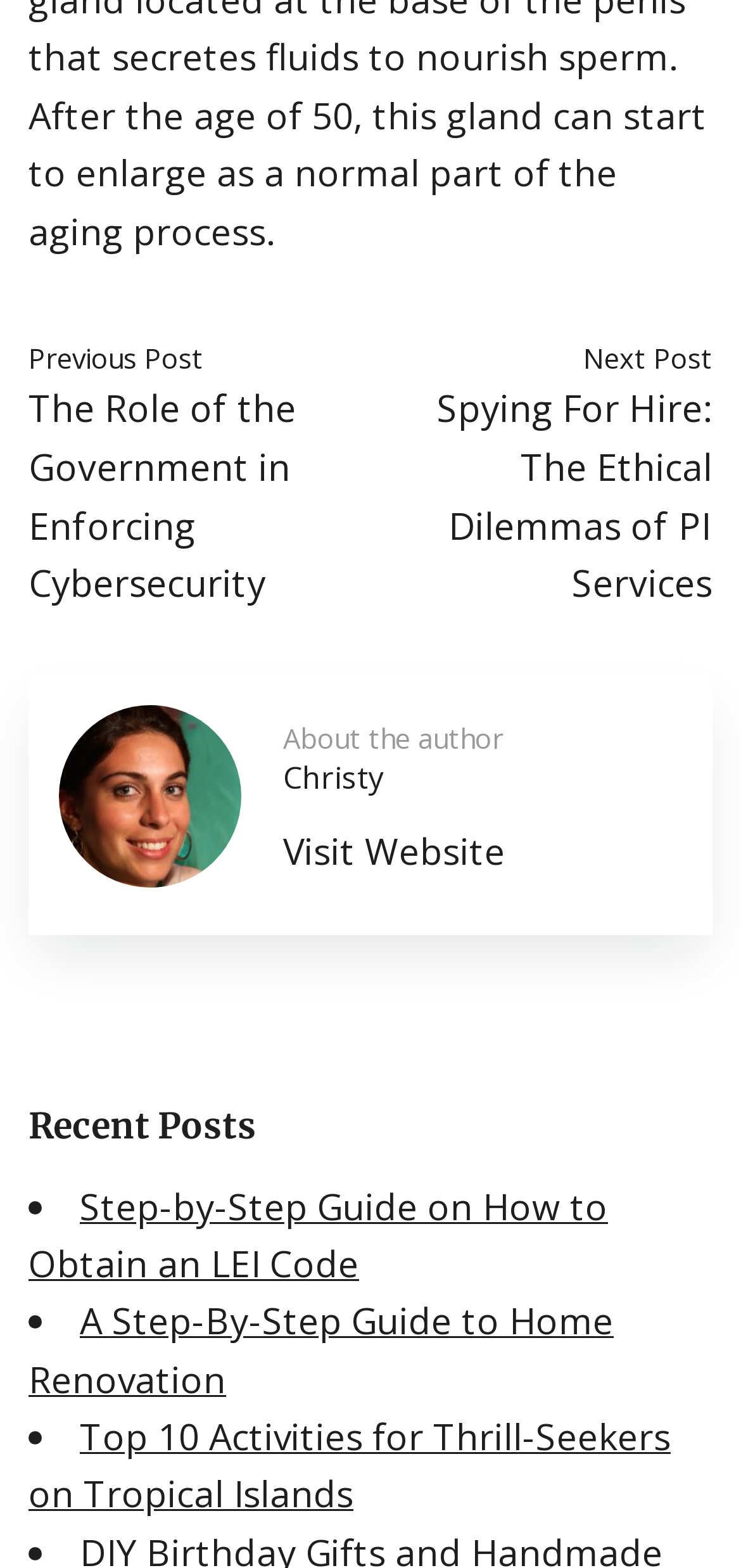How many recent posts are listed?
Look at the image and respond with a one-word or short phrase answer.

3